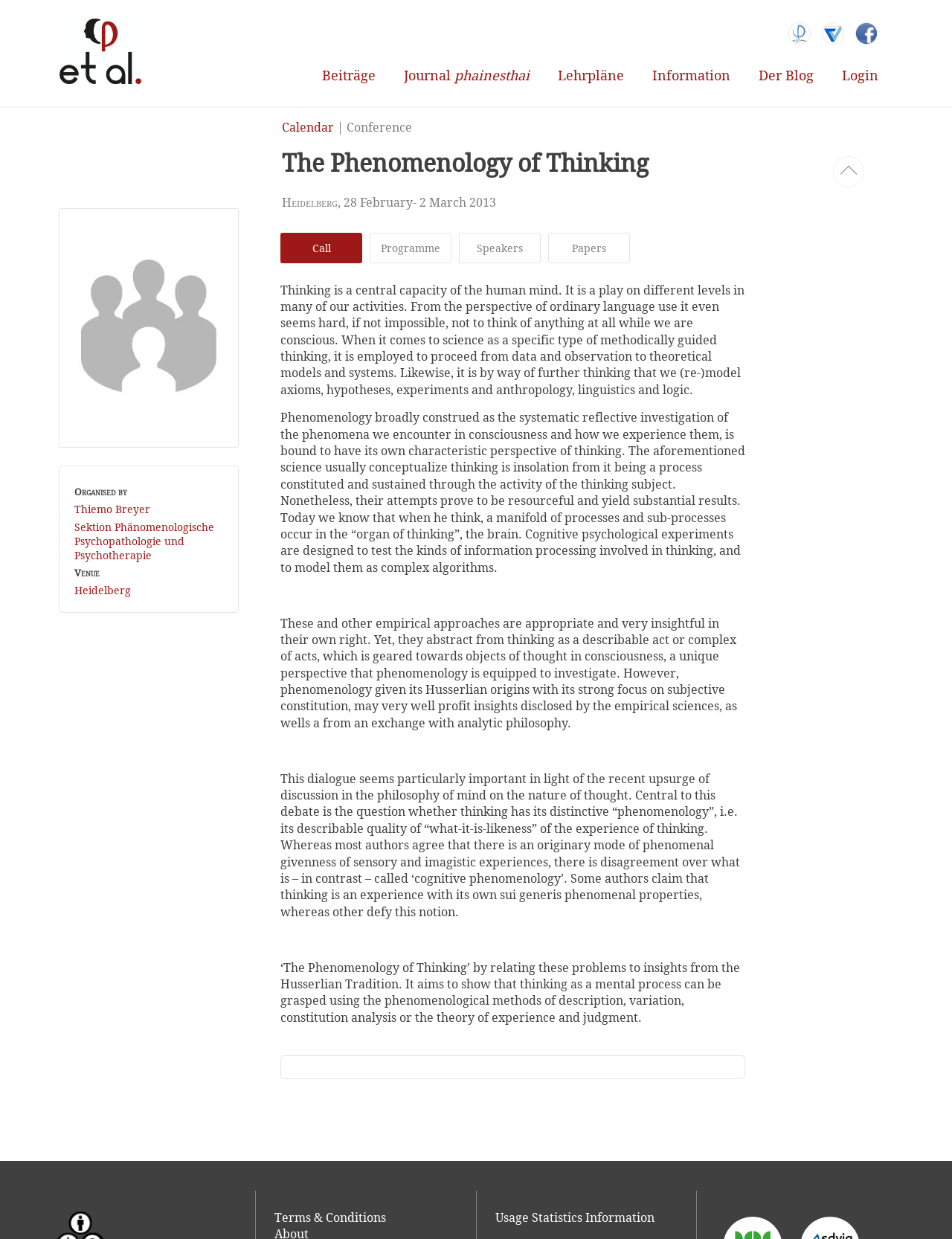What is the date of the conference?
Refer to the screenshot and respond with a concise word or phrase.

28 February- 2 March 2013